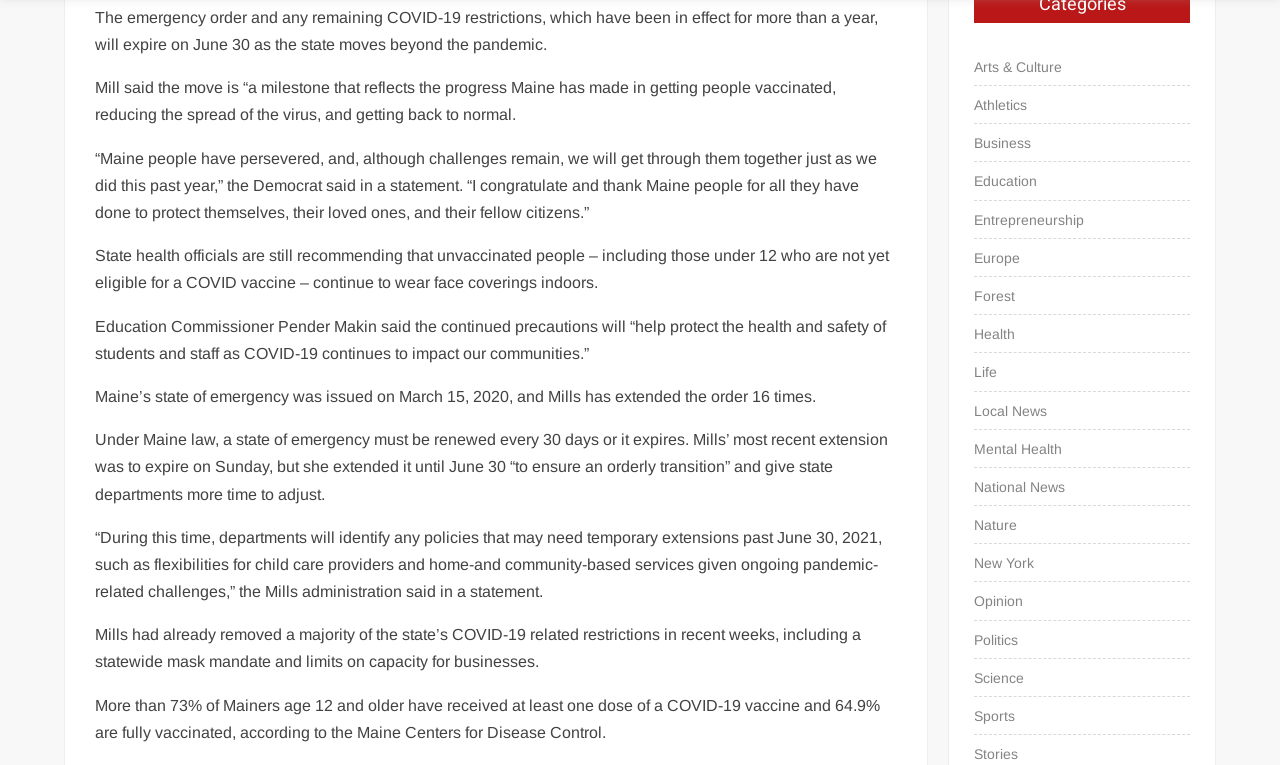How many times has Maine's state of emergency been extended?
Answer the question with detailed information derived from the image.

According to the webpage, Maine's state of emergency was issued on March 15, 2020, and has been extended 16 times by Governor Mills.